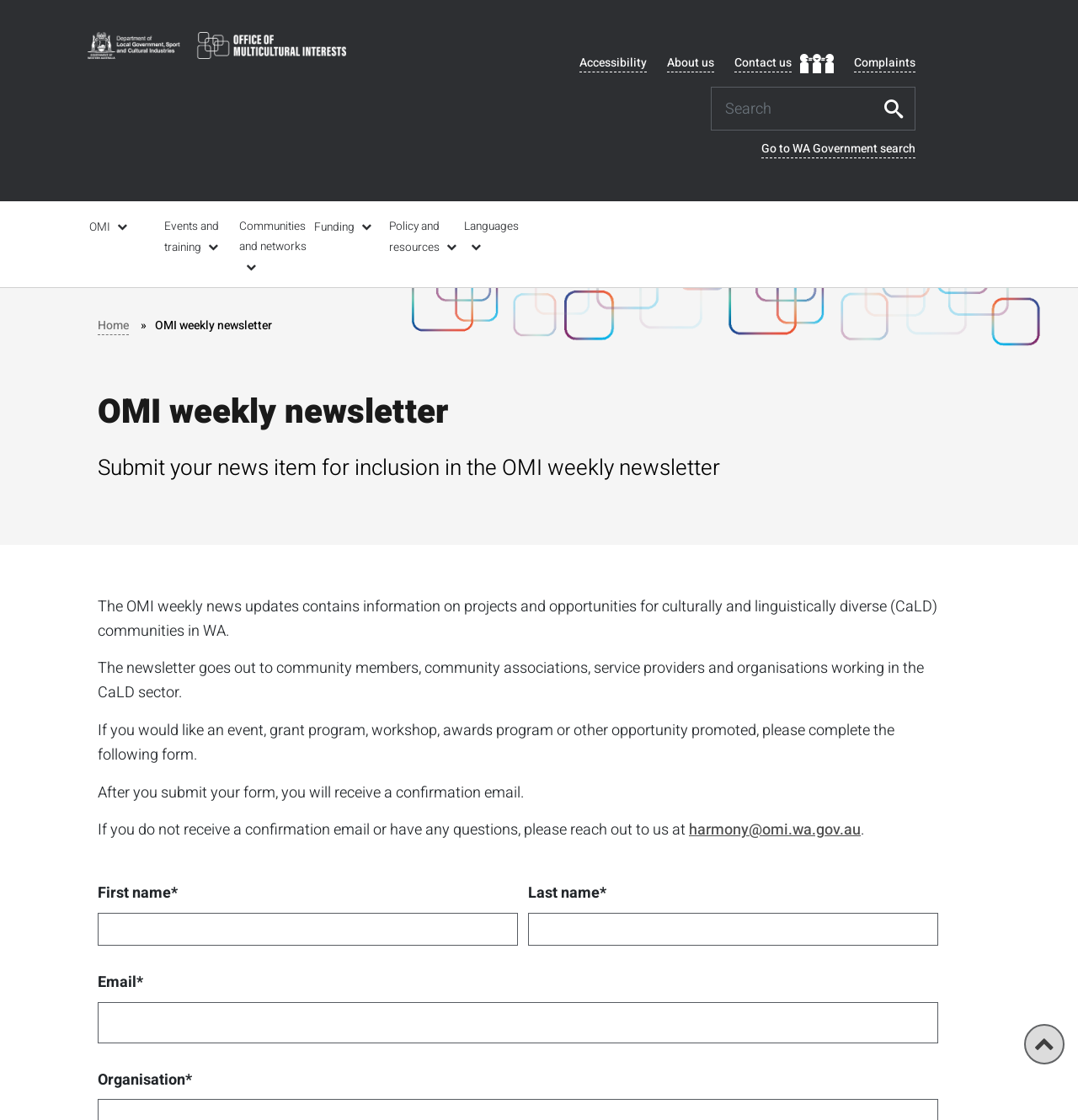Create a detailed summary of the webpage's content and design.

The webpage is the Office of Multicultural Interests (OMI) weekly newsletter update. At the top left corner, there is a link to the OMI homepage, accompanied by an image. Next to it, there is a navigation menu with links to "Accessibility", "About us", "Contact us", "Interpreter information", and "Complaints". 

On the right side of the top section, there is a search box with a search button and a link to the WA Government search. Below the top section, there is a main navigation menu with links to various sections, including "OMI", "Events and training", "Communities and networks", "Funding", "Policy and resources", "Languages", and "Home".

The main content of the page is divided into two sections. The left section has a heading "OMI weekly newsletter" and a static text describing the purpose of the newsletter. Below it, there are several paragraphs of text explaining how to submit news items for inclusion in the newsletter. 

The right section of the main content has a form with input fields for "First name", "Last name", "Email", and "Organisation", all of which are required. There is also a link to an email address for any questions or concerns. At the bottom right corner of the page, there is a link with an icon.